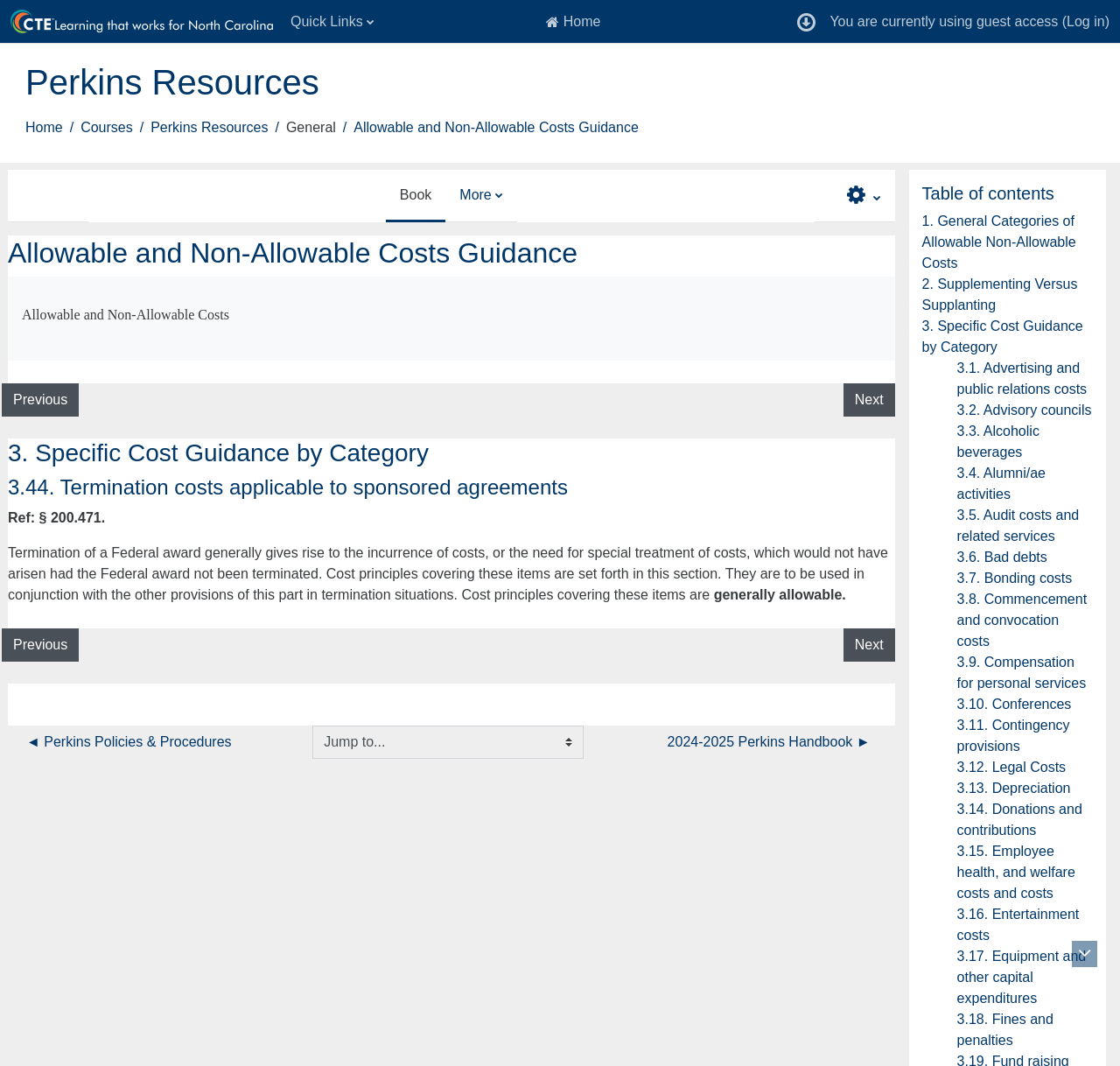What is the current page number?
Please provide a comprehensive answer based on the information in the image.

I found this answer by looking at the generic element with the text 'Page 30' which is located in the content region of the webpage, indicating that the user is currently viewing page 30.